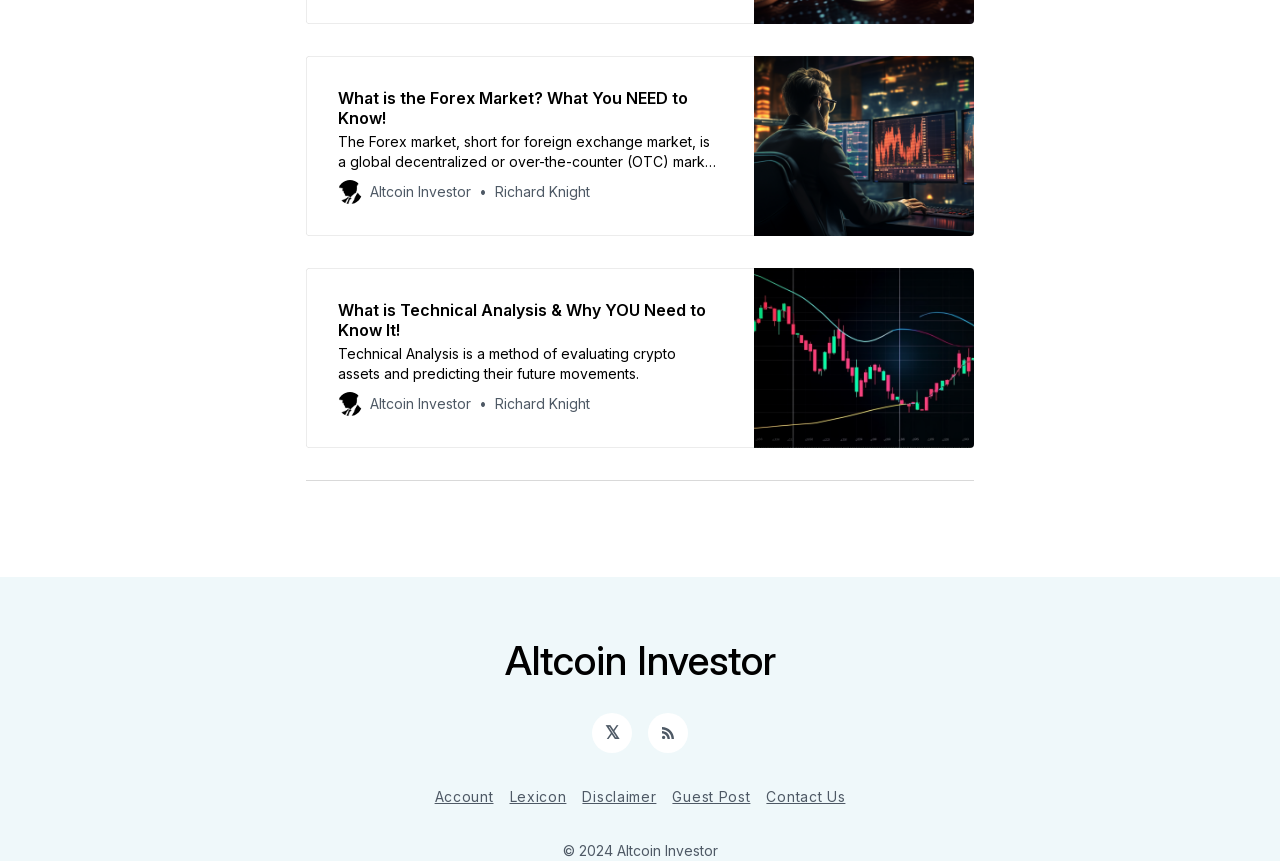Bounding box coordinates are specified in the format (top-left x, top-left y, bottom-right x, bottom-right y). All values are floating point numbers bounded between 0 and 1. Please provide the bounding box coordinate of the region this sentence describes: Lexicon

[0.398, 0.912, 0.443, 0.94]